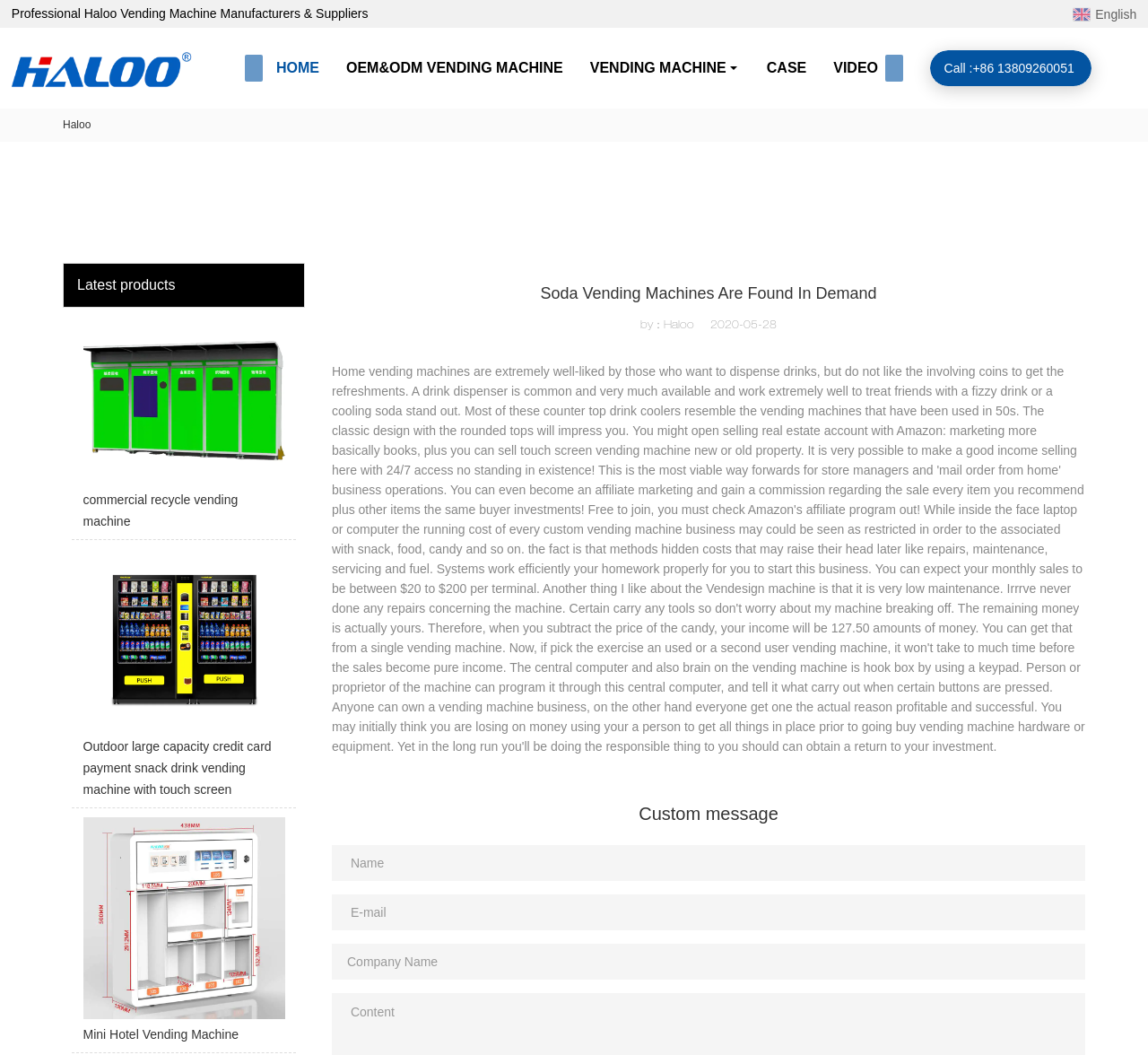Reply to the question below using a single word or brief phrase:
What is the topic of the news article on the webpage?

Soda Vending Machines